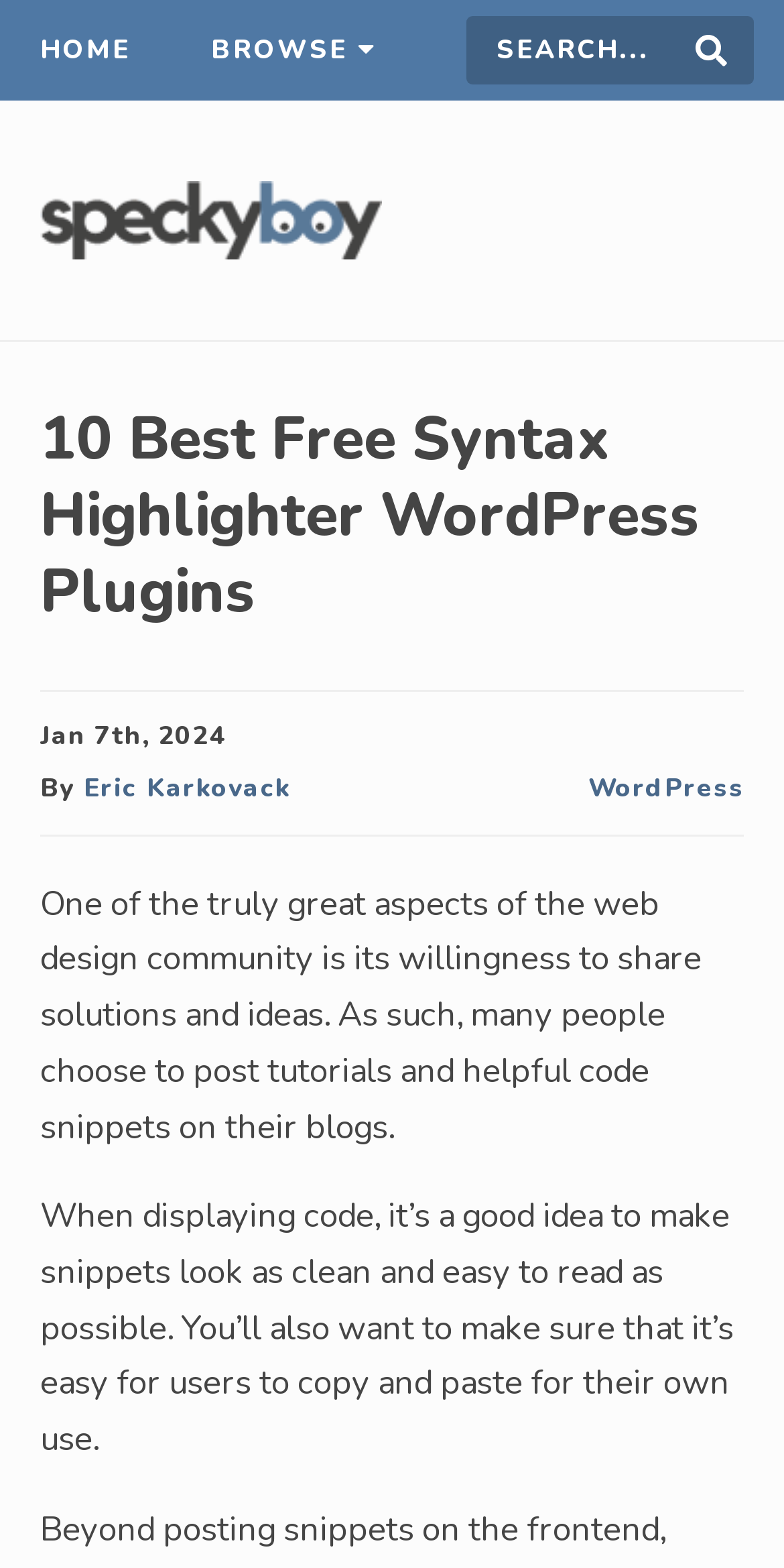Generate a comprehensive description of the webpage.

The webpage is about a collection of free WordPress plugins for displaying code within articles, making it easy to read. At the top right corner, there is a search bar with a search button, accompanied by the text "Search this site". 

On the top left, there is a logo of Speckyboy Design Magazine, which is also a link. Below the logo, the title "10 Best Free Syntax Highlighter WordPress Plugins" is prominently displayed. 

The article's metadata is shown below the title, including the date "Jan 7th, 2024" and the author "Eric Karkovack", who is linked to his profile. There is also a link to "WordPress" on the same line. 

The main content of the article starts with a paragraph discussing the web design community's willingness to share solutions and ideas. It then explains the importance of displaying code in a clean and easy-to-read format, making it easy for users to copy and paste.